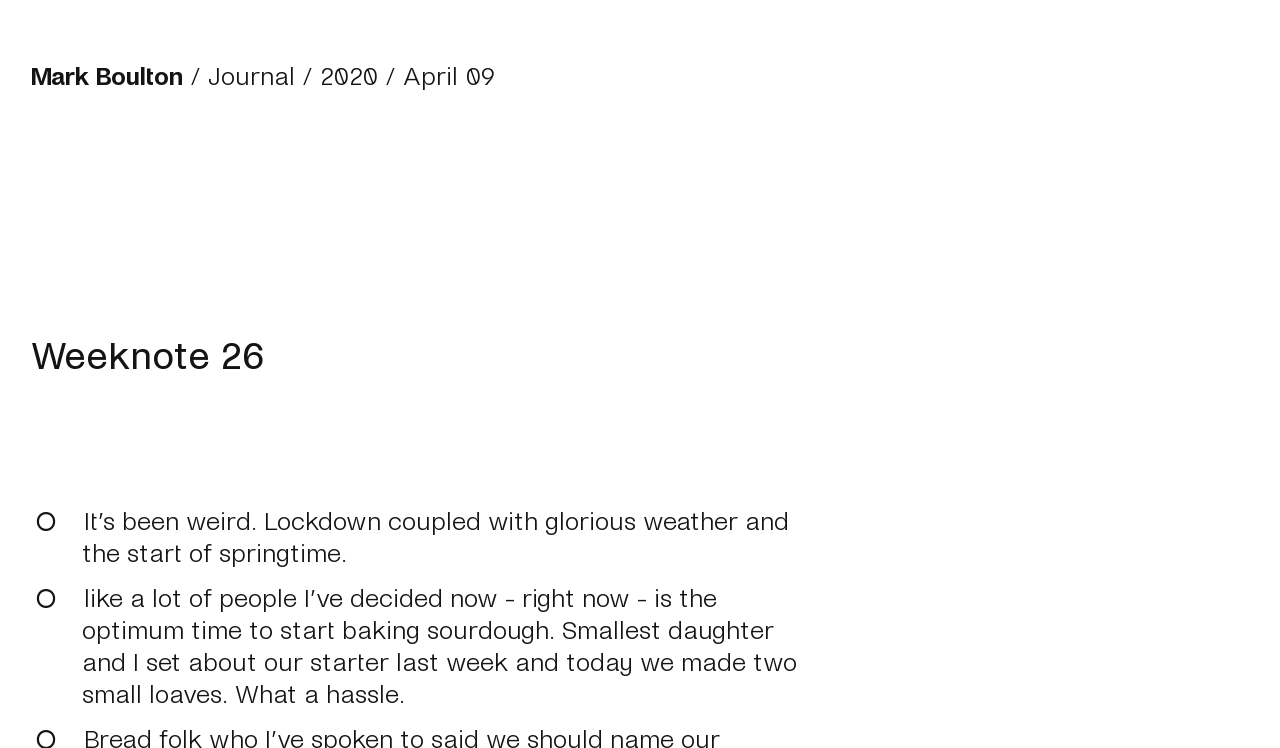What is the date of the journal entry?
Offer a detailed and exhaustive answer to the question.

The date of the journal entry can be found near the top of the webpage, where it says '2020 / April 09'.